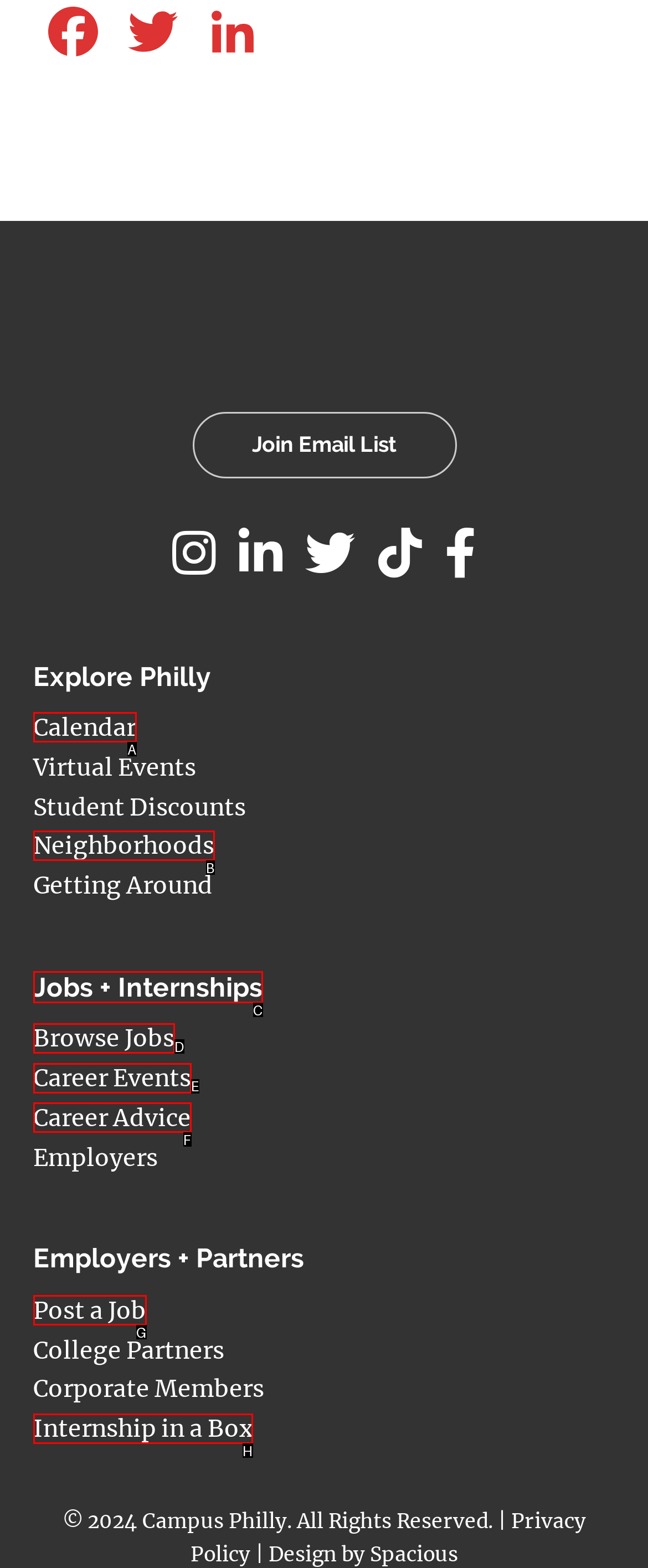Using the element description: Internship in a Box, select the HTML element that matches best. Answer with the letter of your choice.

H